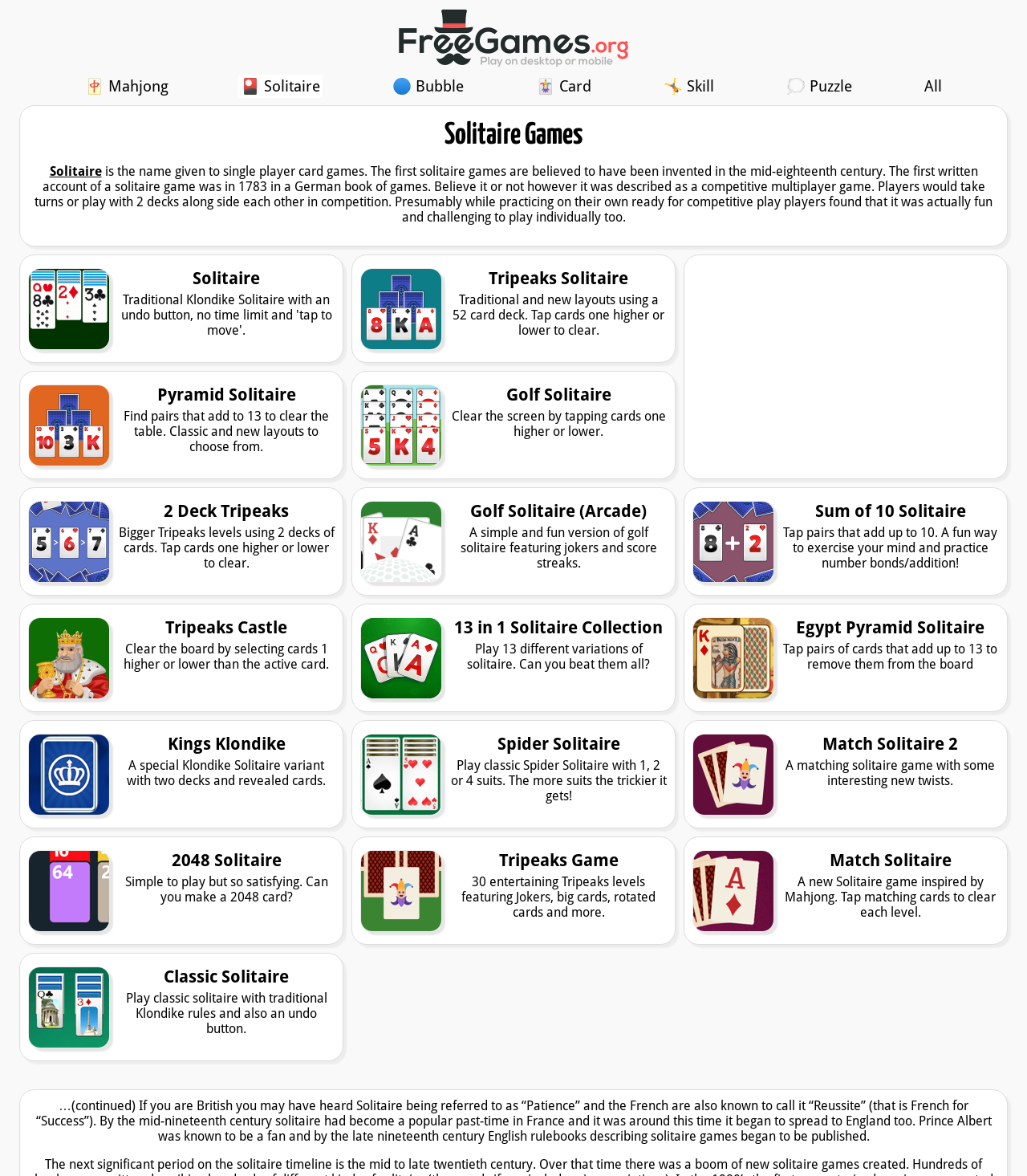Please determine the bounding box coordinates, formatted as (top-left x, top-left y, bottom-right x, bottom-right y), with all values as floating point numbers between 0 and 1. Identify the bounding box of the region described as: All

[0.898, 0.063, 0.919, 0.083]